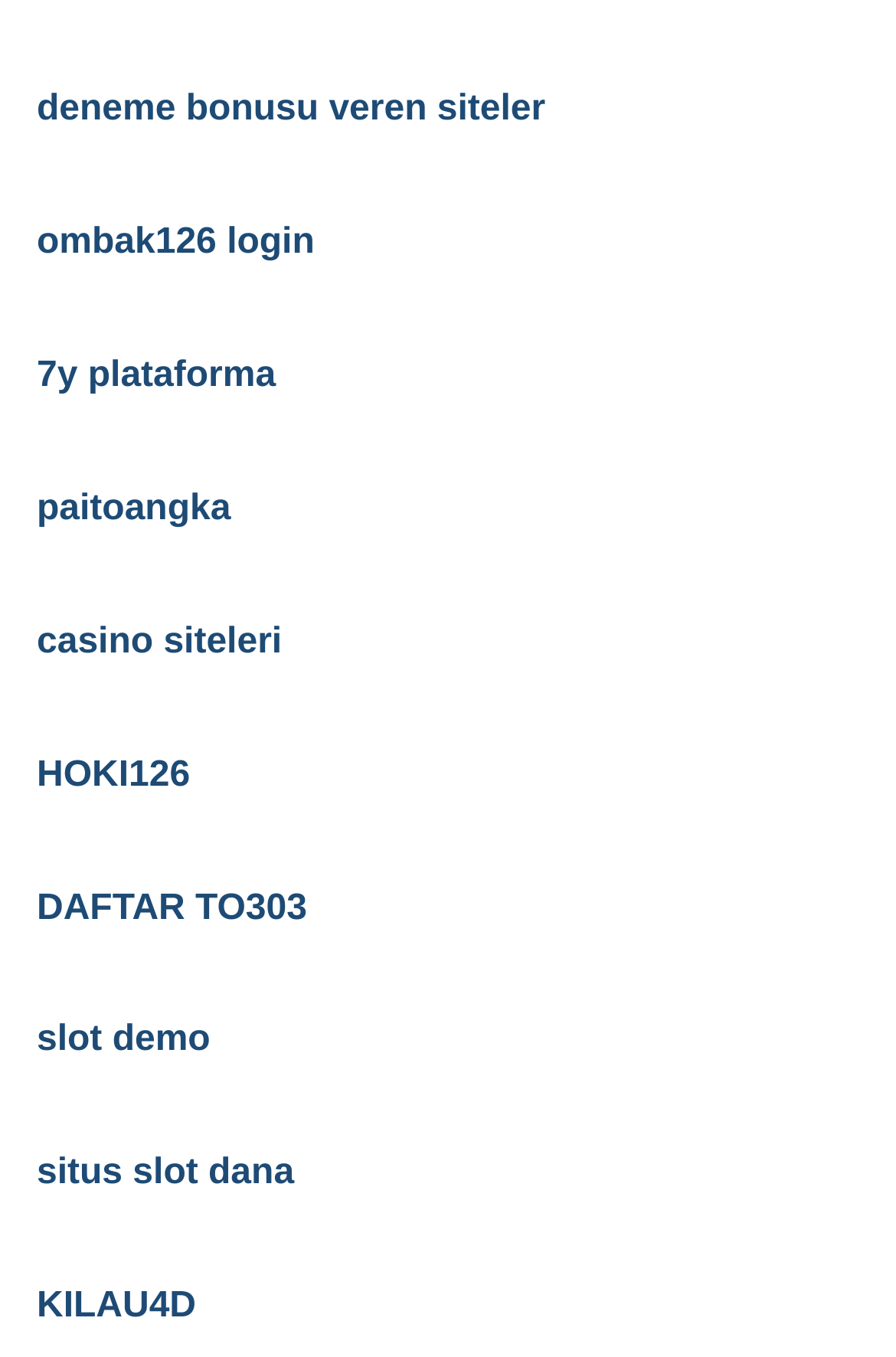Please provide a short answer using a single word or phrase for the question:
What is the text of the link at the top of the webpage?

deneme bonusu veren siteler